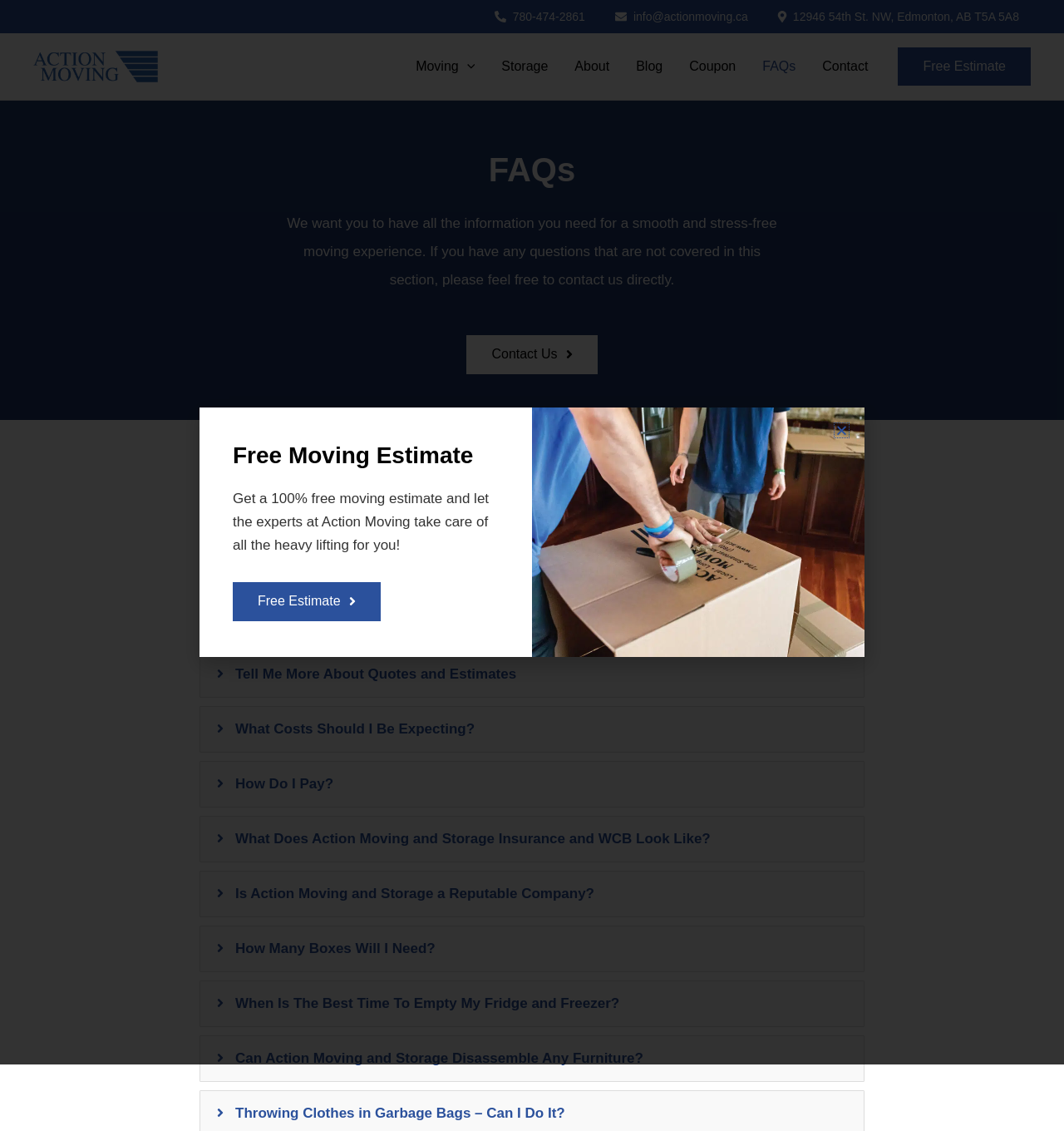Please use the details from the image to answer the following question comprehensively:
What is the address of Action Moving and Storage?

The address can be found in the navigation section at the top of the webpage, specifically in the 'Site Navigation: Secondary Menu' section, where it is listed as a link.